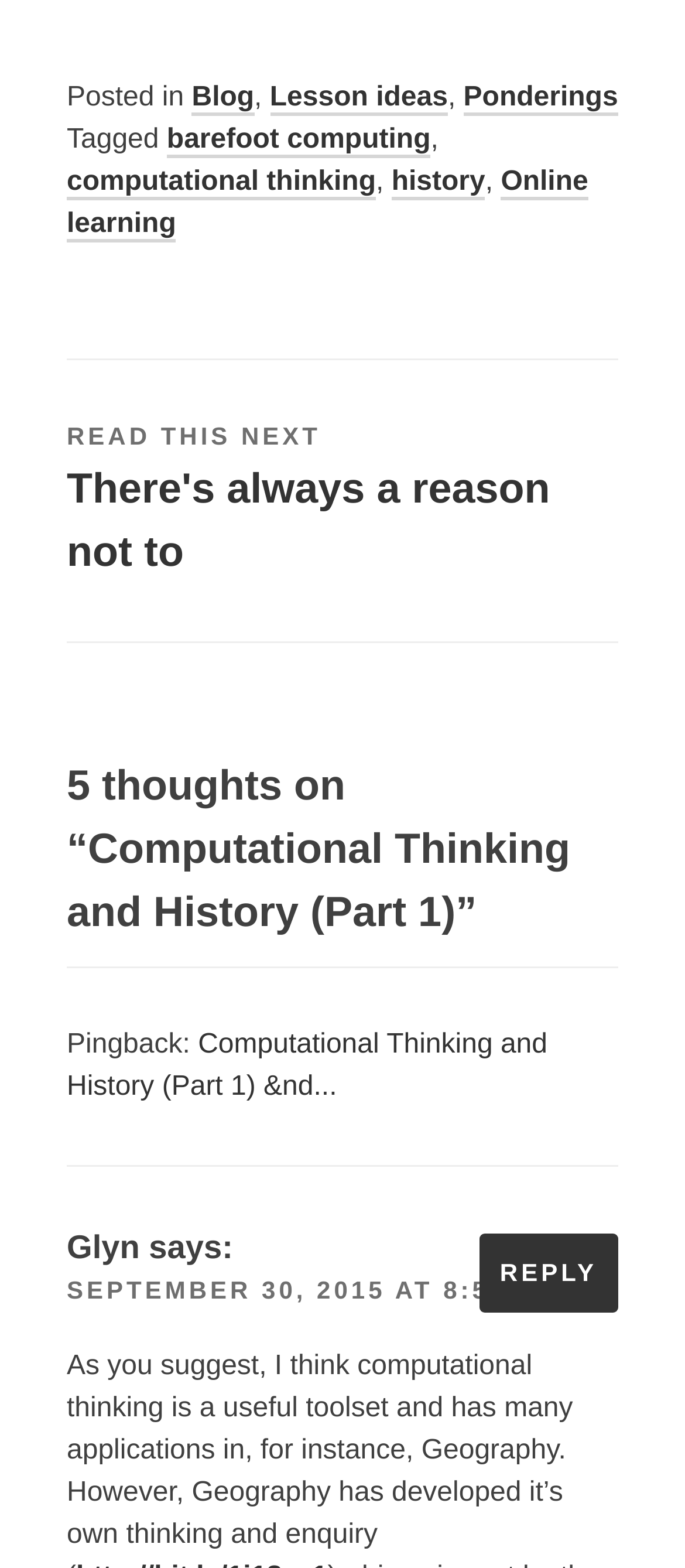Please identify the bounding box coordinates of the clickable area that will allow you to execute the instruction: "Visit the 'Computational Thinking and History (Part 1)' page".

[0.097, 0.657, 0.799, 0.702]